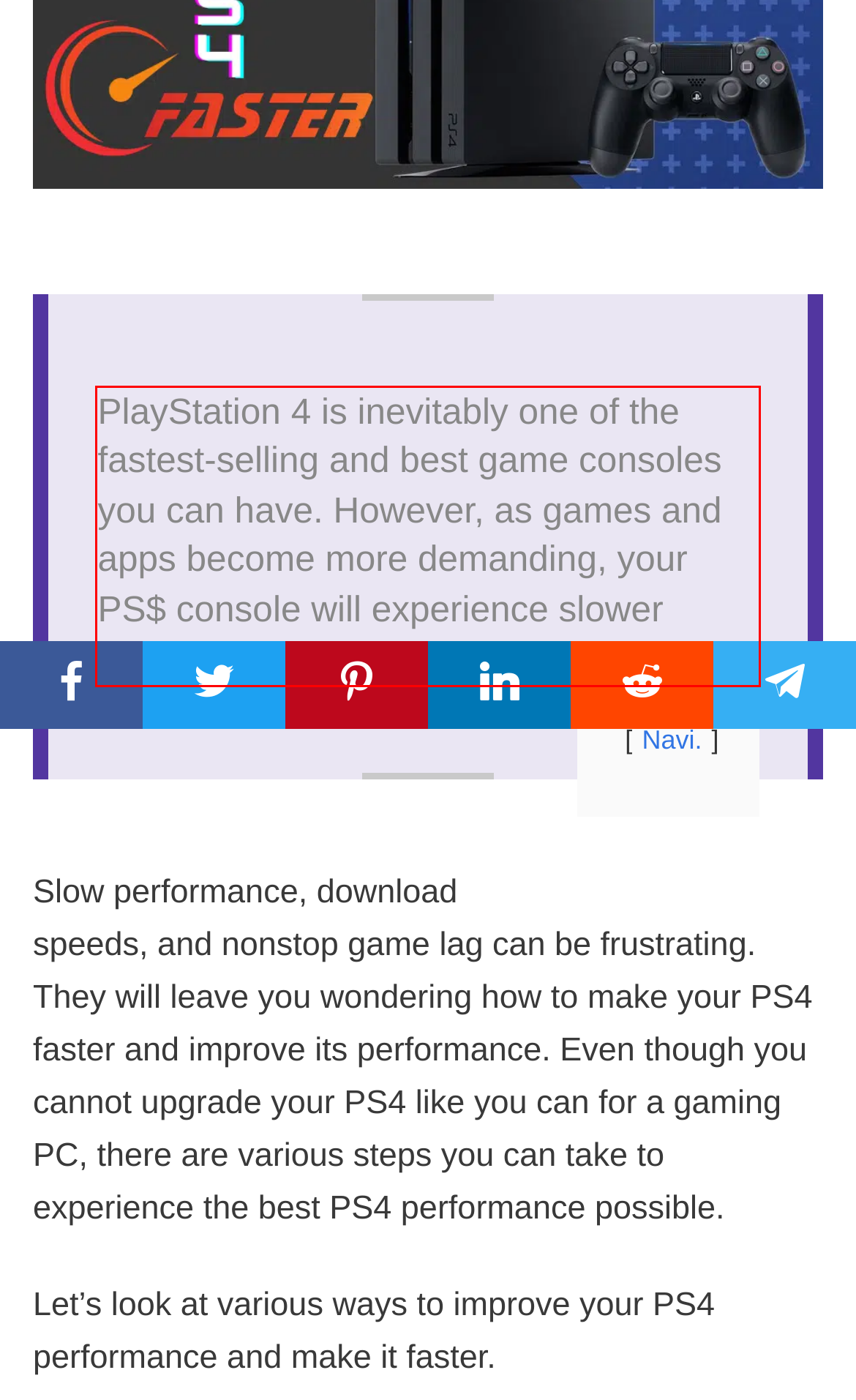You are provided with a screenshot of a webpage that includes a UI element enclosed in a red rectangle. Extract the text content inside this red rectangle.

PlayStation 4 is inevitably one of the fastest-selling and best game consoles you can have. However, as games and apps become more demanding, your PS$ console will experience slower speeds.